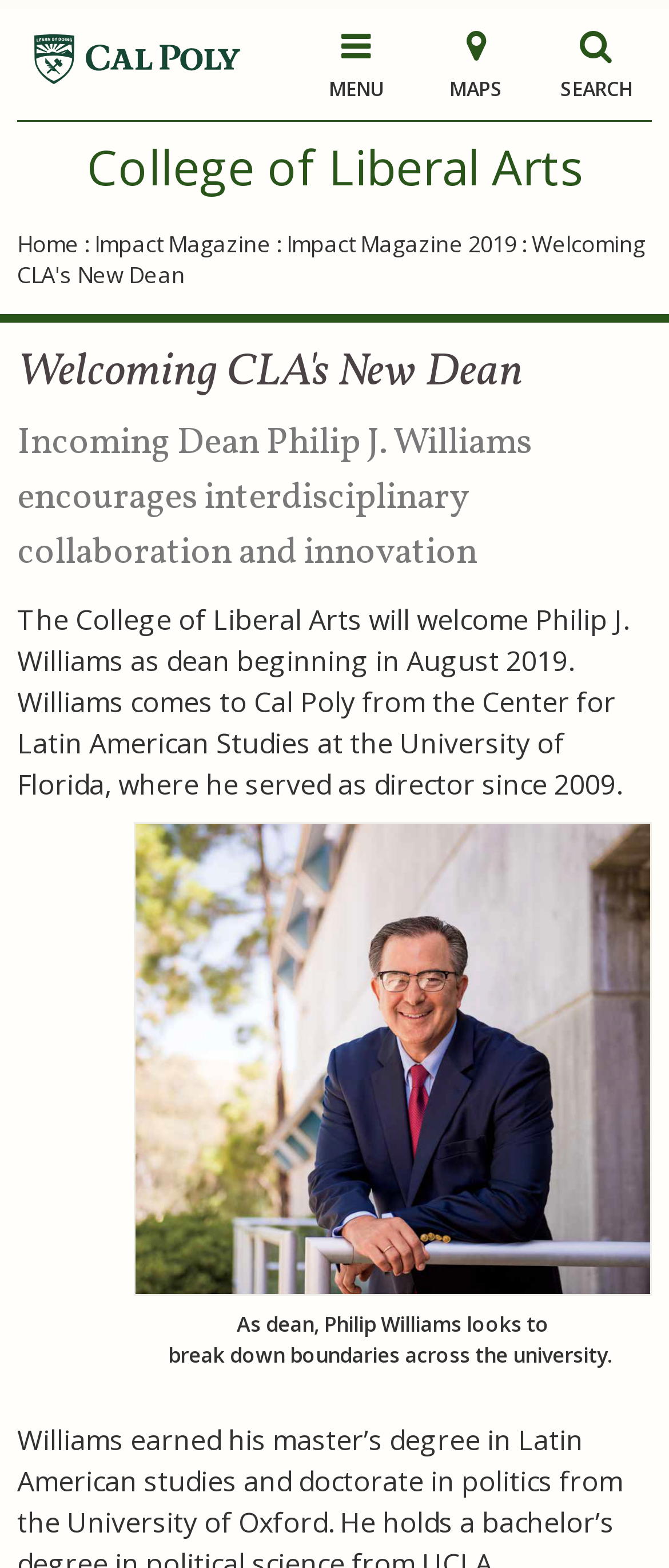Please specify the bounding box coordinates of the clickable region necessary for completing the following instruction: "go to Cal Poly homepage". The coordinates must consist of four float numbers between 0 and 1, i.e., [left, top, right, bottom].

[0.051, 0.022, 0.359, 0.075]